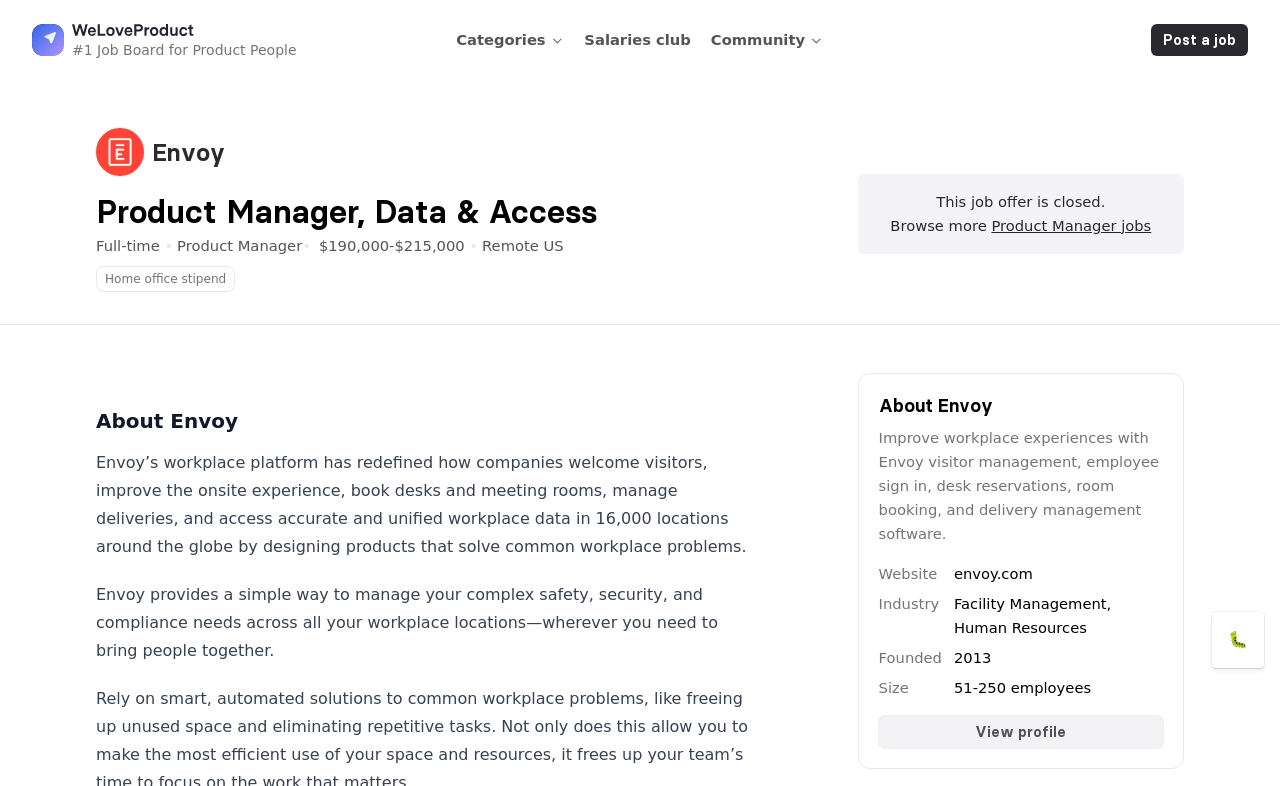What is the salary range of the job?
Using the visual information from the image, give a one-word or short-phrase answer.

$190,000-$215,000